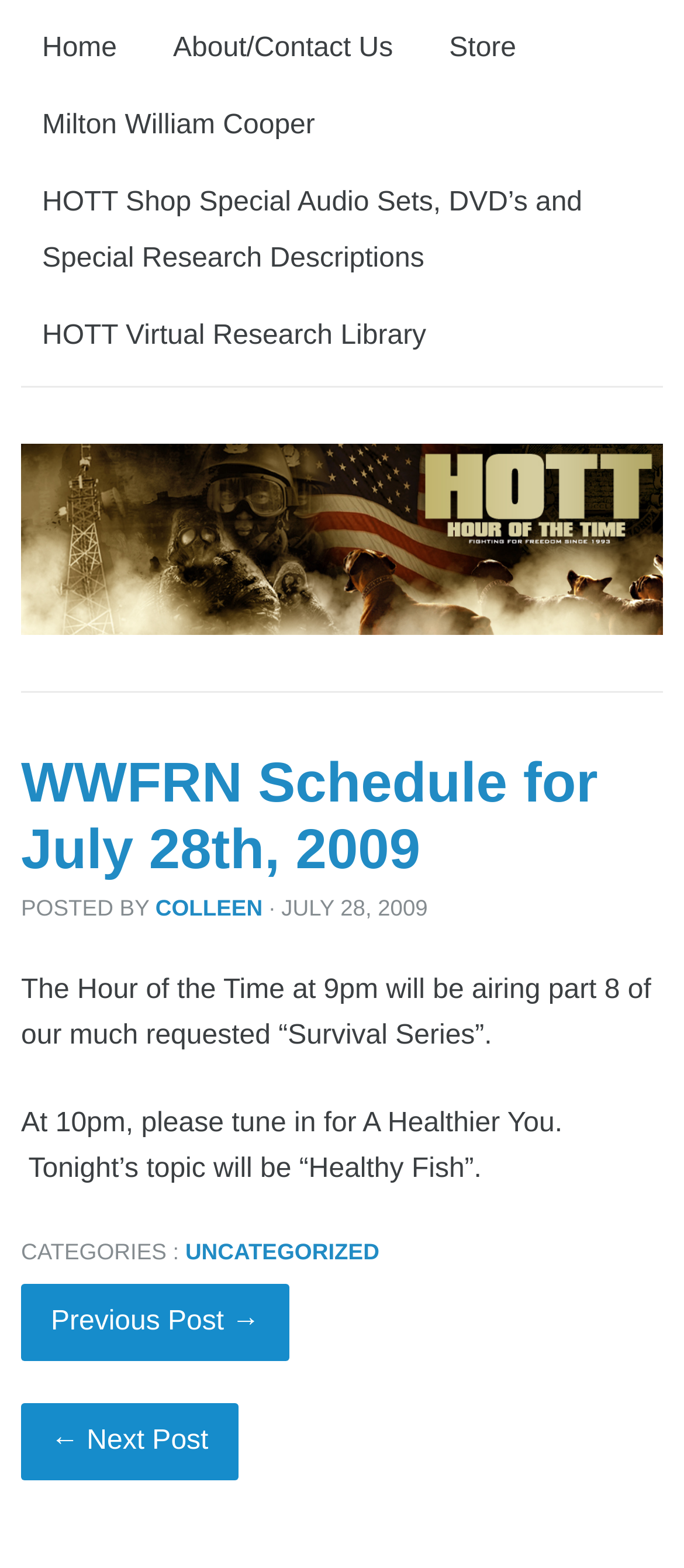Provide an in-depth caption for the contents of the webpage.

The webpage appears to be a schedule page for WWFRN, a radio station, specifically for July 28th, 2009. At the top, there are four links: "Home", "About/Contact Us", "Store", and "Milton William Cooper", aligned horizontally. Below these links, there are three more links: "HOTT Shop Special Audio Sets, DVD’s and Special Research Descriptions", "HOTT Virtual Research Library", and another "Milton William Cooper" link.

To the right of these links, there is a header image that takes up a significant portion of the top section of the page. Below the header image, there is a heading that reads "WWFRN Schedule for July 28th, 2009", which is also a link. 

Underneath the heading, there is a section that displays the author of the post, "COLLEEN", along with the date "JULY 28, 2009". The main content of the page consists of two paragraphs describing the schedule for the day. The first paragraph mentions that "The Hour of the Time" will be airing part 8 of the "Survival Series" at 9 pm, while the second paragraph describes the topic "Healthy Fish" for the 10 pm show "A Healthier You".

At the bottom of the page, there is a section labeled "CATEGORIES" with a single link "UNCATEGORIZED". Finally, there are two navigation links, "Previous Post →" and "← Next Post", which allow users to navigate to adjacent posts.